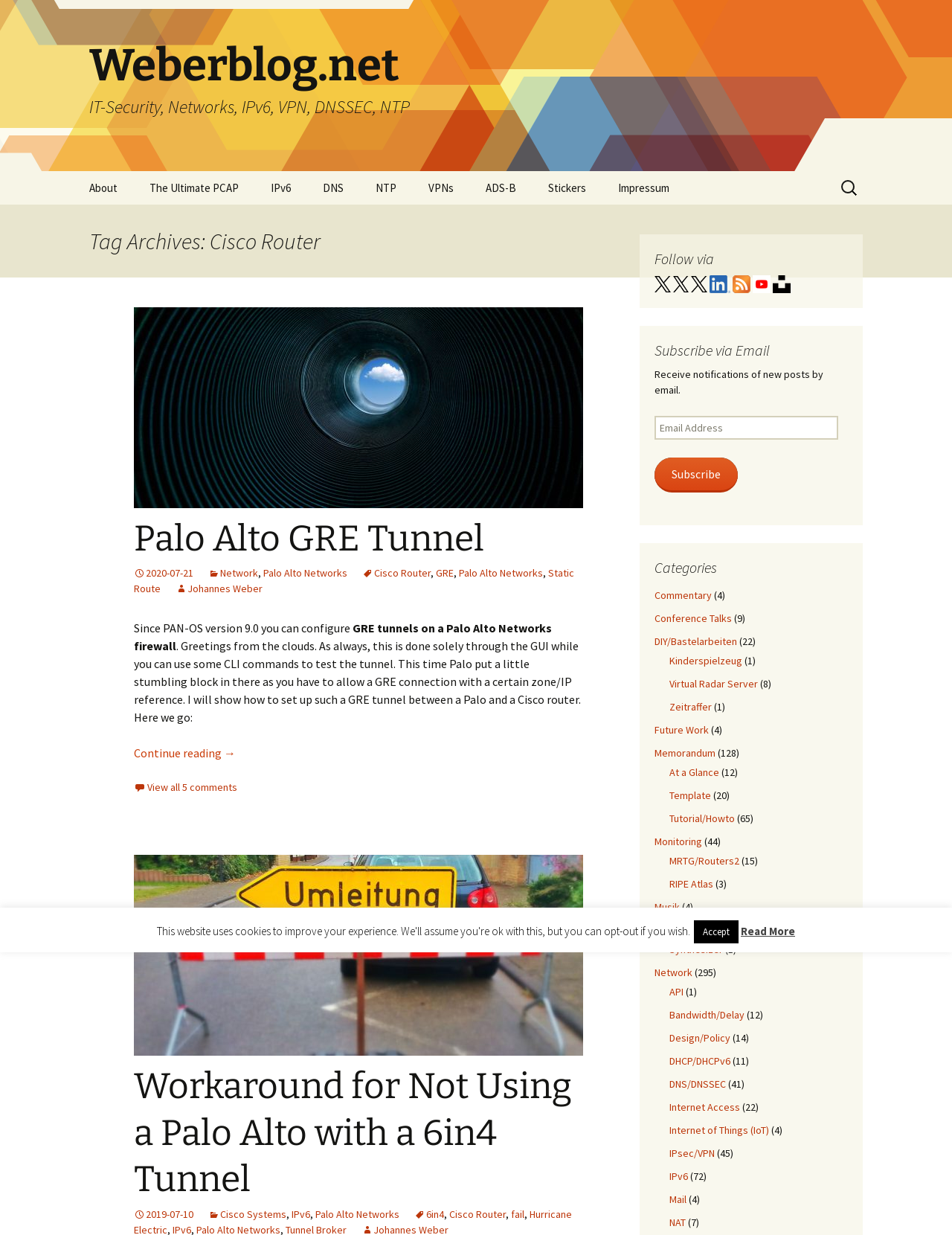Identify the bounding box coordinates of the clickable region to carry out the given instruction: "Subscribe via Email".

[0.688, 0.37, 0.775, 0.399]